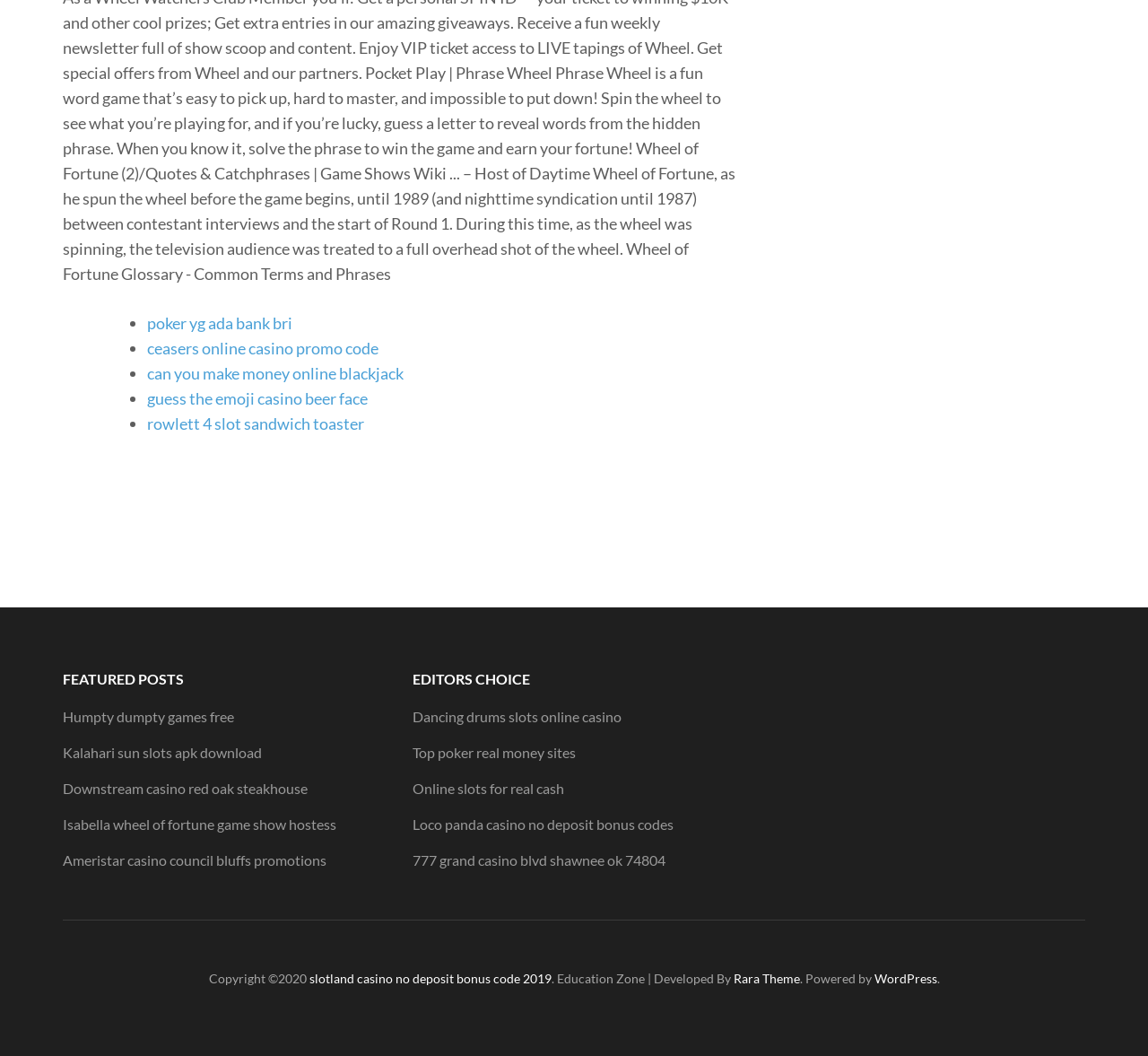Find the bounding box coordinates of the clickable area that will achieve the following instruction: "visit Rara Theme".

[0.639, 0.919, 0.696, 0.934]